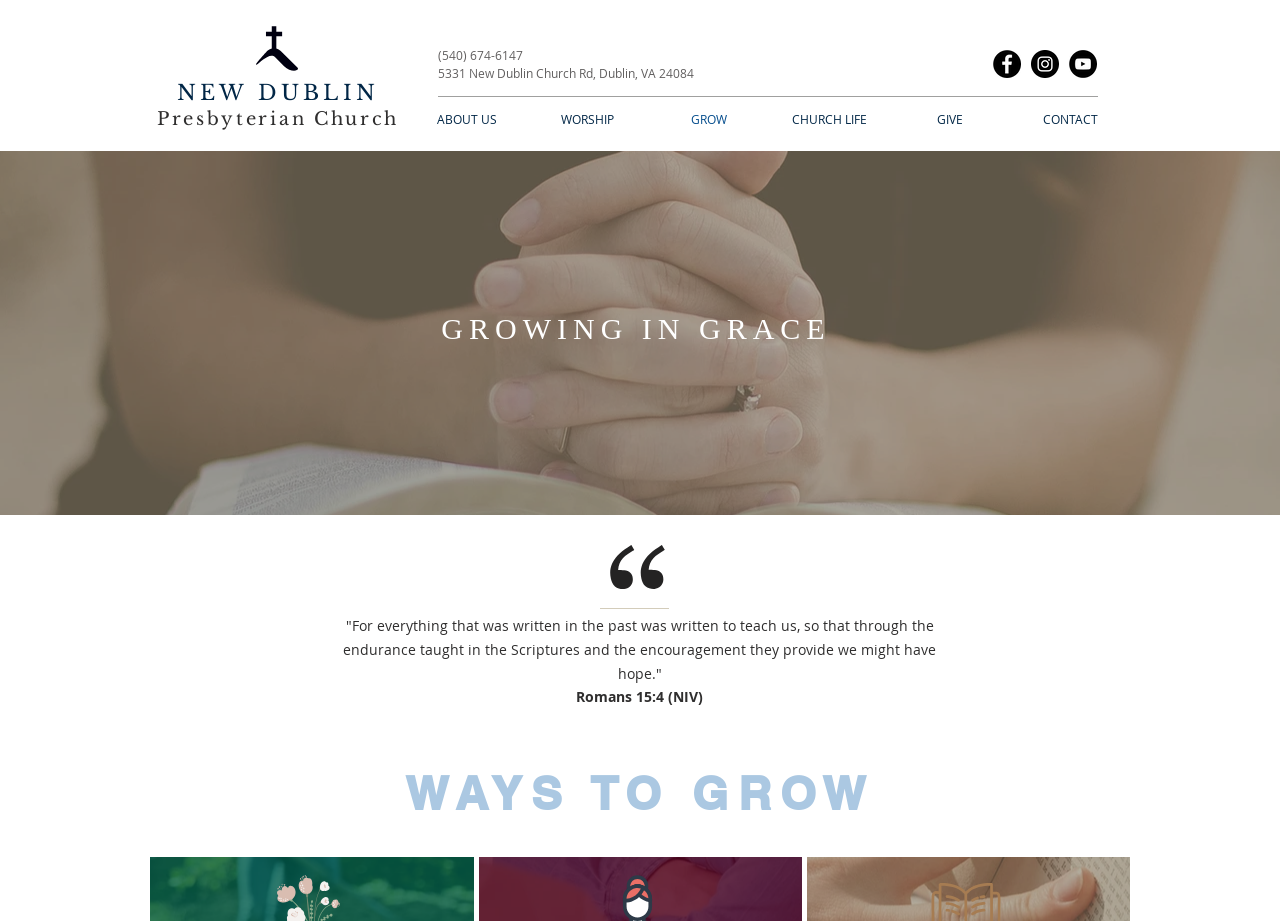Find the bounding box coordinates of the clickable area that will achieve the following instruction: "View the YouTube channel".

[0.835, 0.054, 0.857, 0.085]